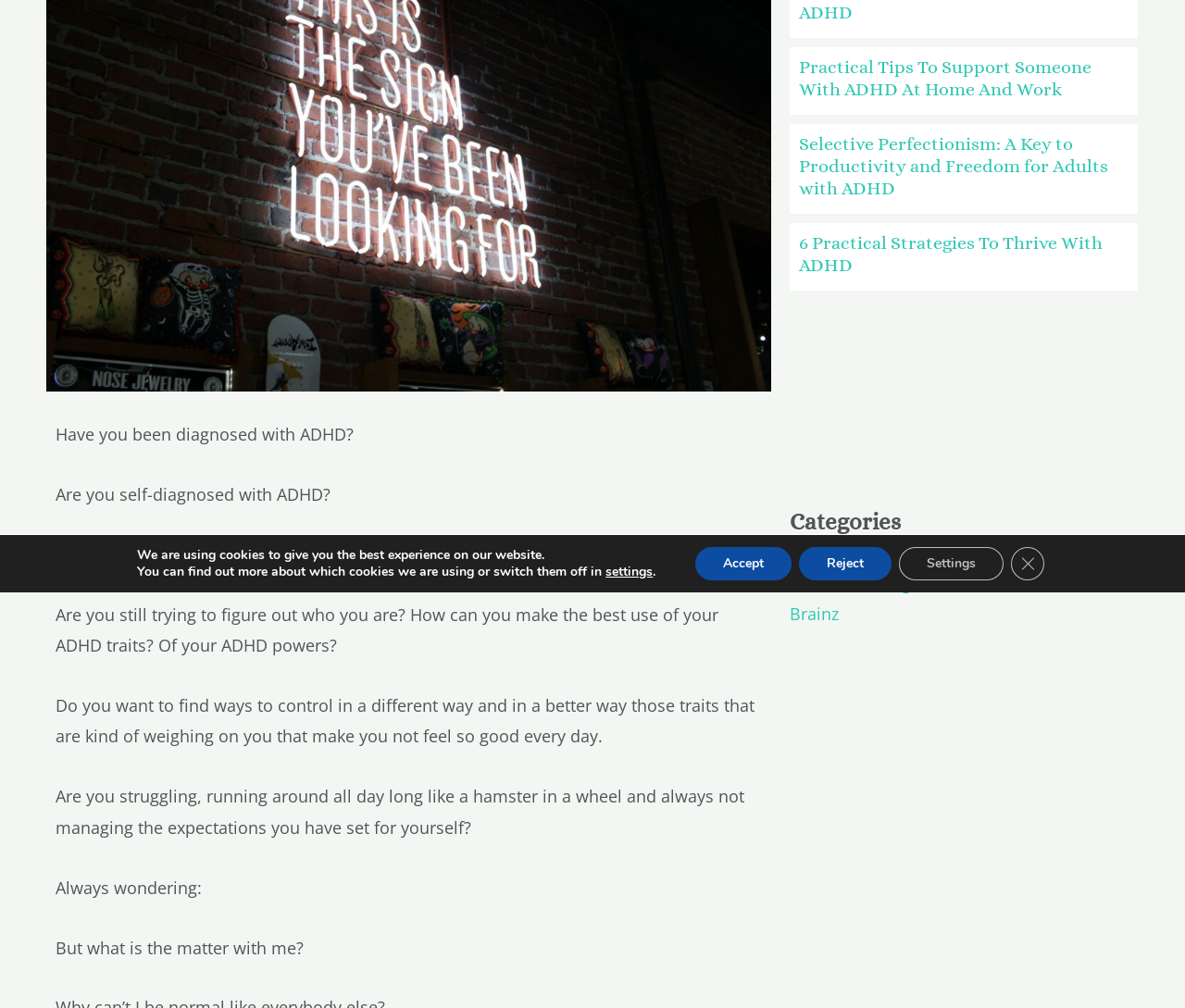Determine the bounding box coordinates in the format (top-left x, top-left y, bottom-right x, bottom-right y). Ensure all values are floating point numbers between 0 and 1. Identify the bounding box of the UI element described by: ADHD and Productivity

[0.666, 0.537, 0.816, 0.559]